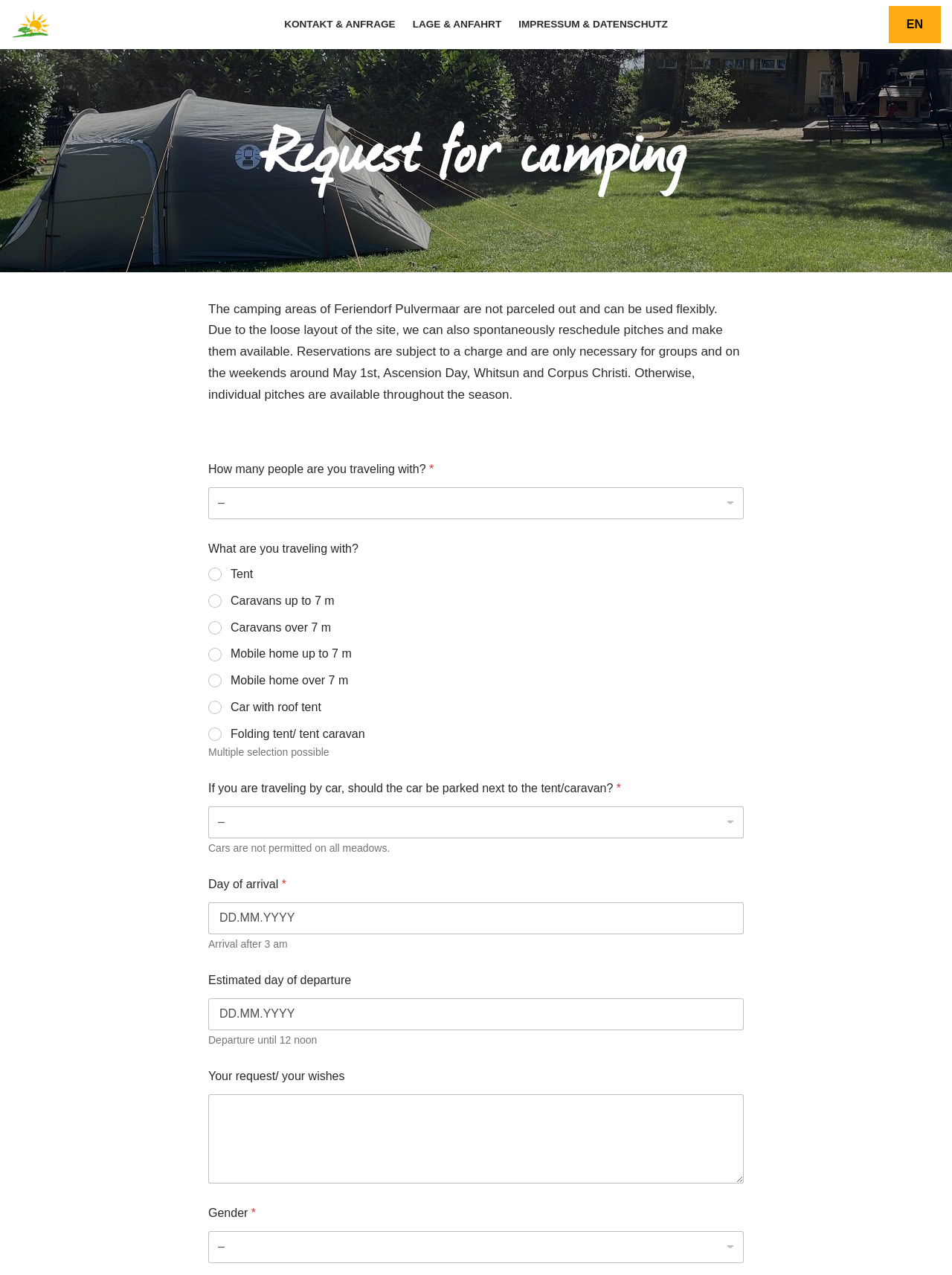Determine the bounding box coordinates (top-left x, top-left y, bottom-right x, bottom-right y) of the UI element described in the following text: Impressum & Datenschutz

[0.545, 0.012, 0.701, 0.026]